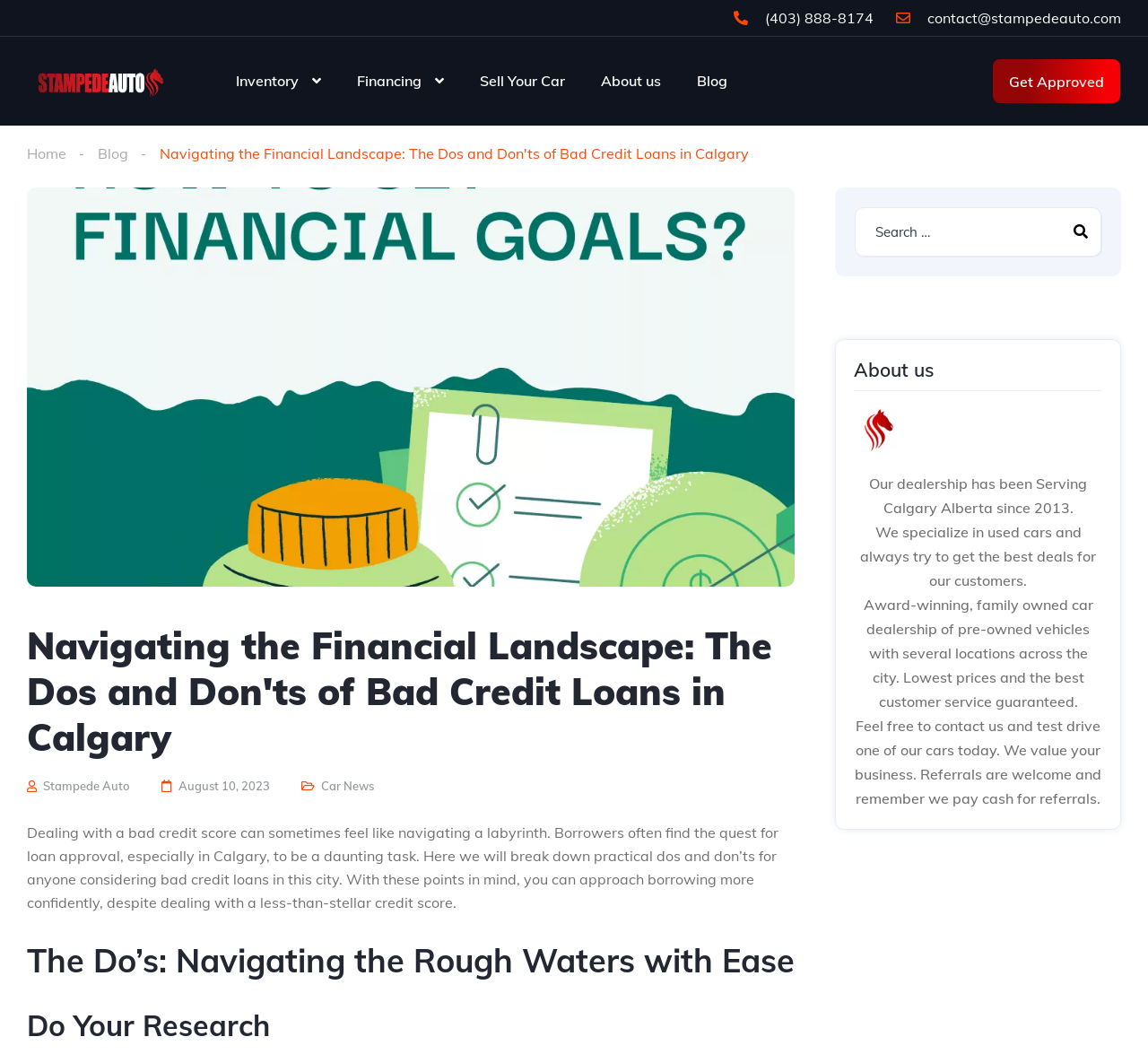Can you identify and provide the main heading of the webpage?

Navigating the Financial Landscape: The Dos and Don'ts of Bad Credit Loans in Calgary